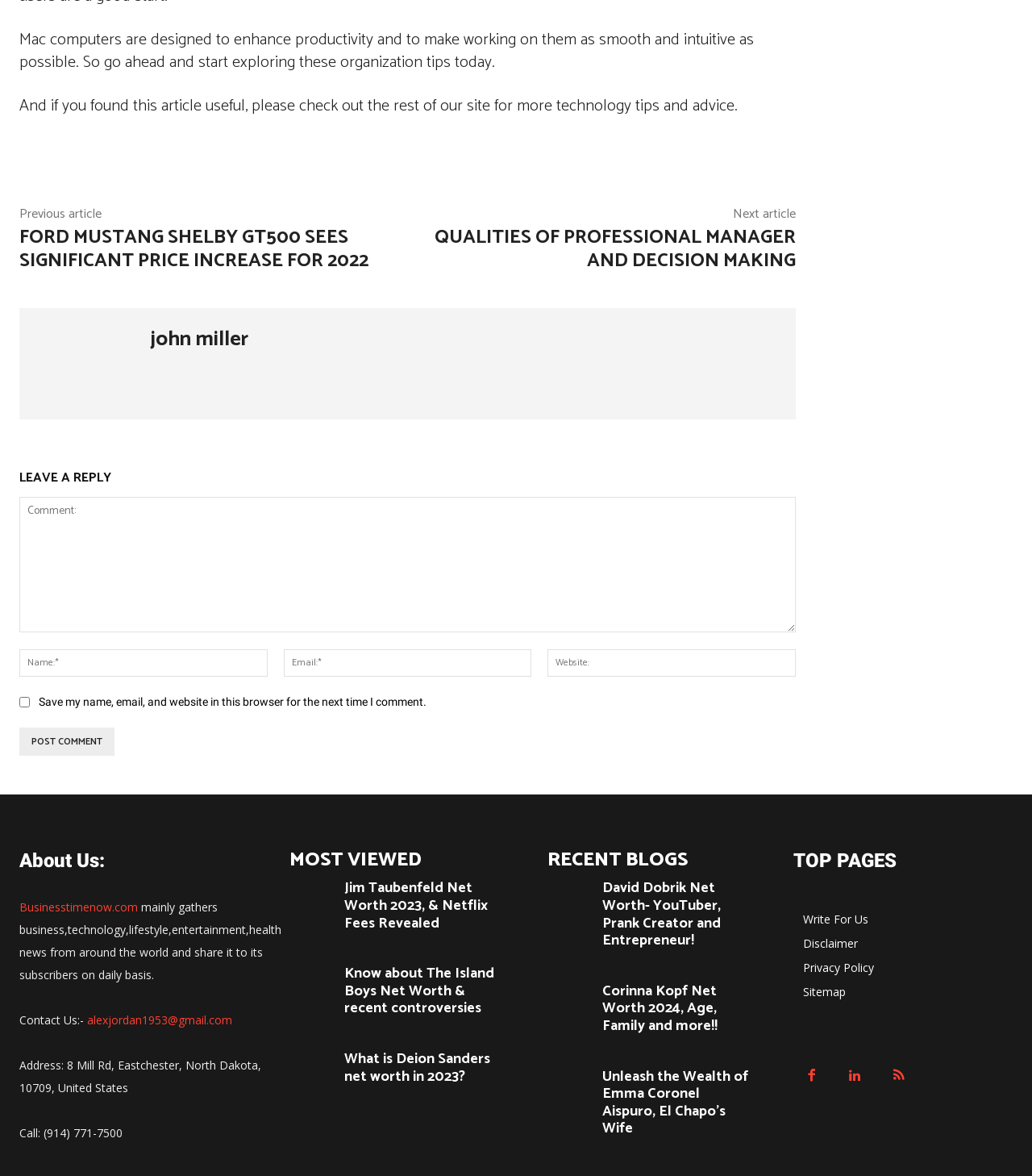Could you please study the image and provide a detailed answer to the question:
How can users contact the website?

Users can contact the website through email or phone, as indicated by the static text elements 'Contact Us:-' and 'Call: (914) 771-7500', which provide an email address and phone number, respectively.